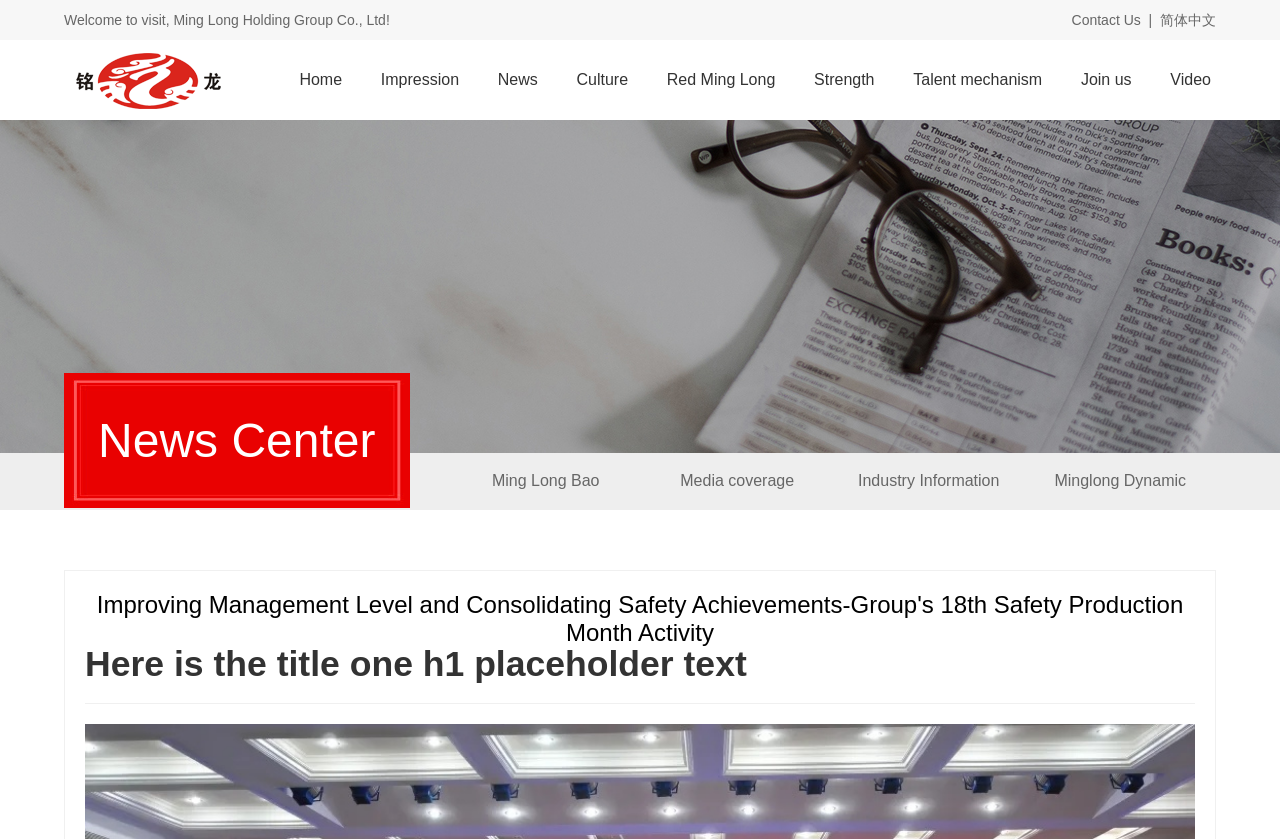What is the title of the news section?
Please provide a single word or phrase answer based on the image.

News Center